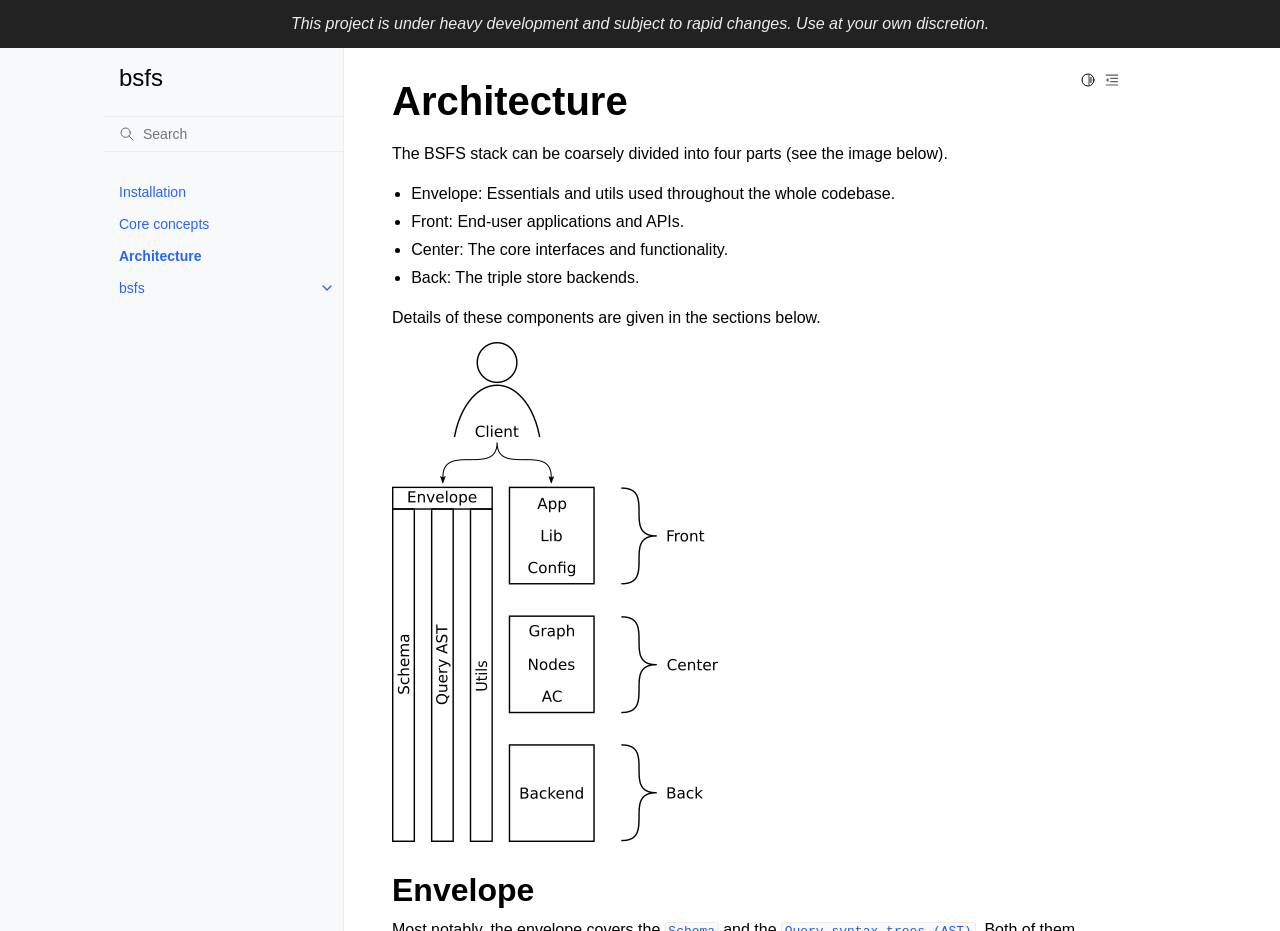Using the description: "bsfs", determine the UI element's bounding box coordinates. Ensure the coordinates are in the format of four float numbers between 0 and 1, i.e., [left, top, right, bottom].

[0.08, 0.292, 0.268, 0.327]